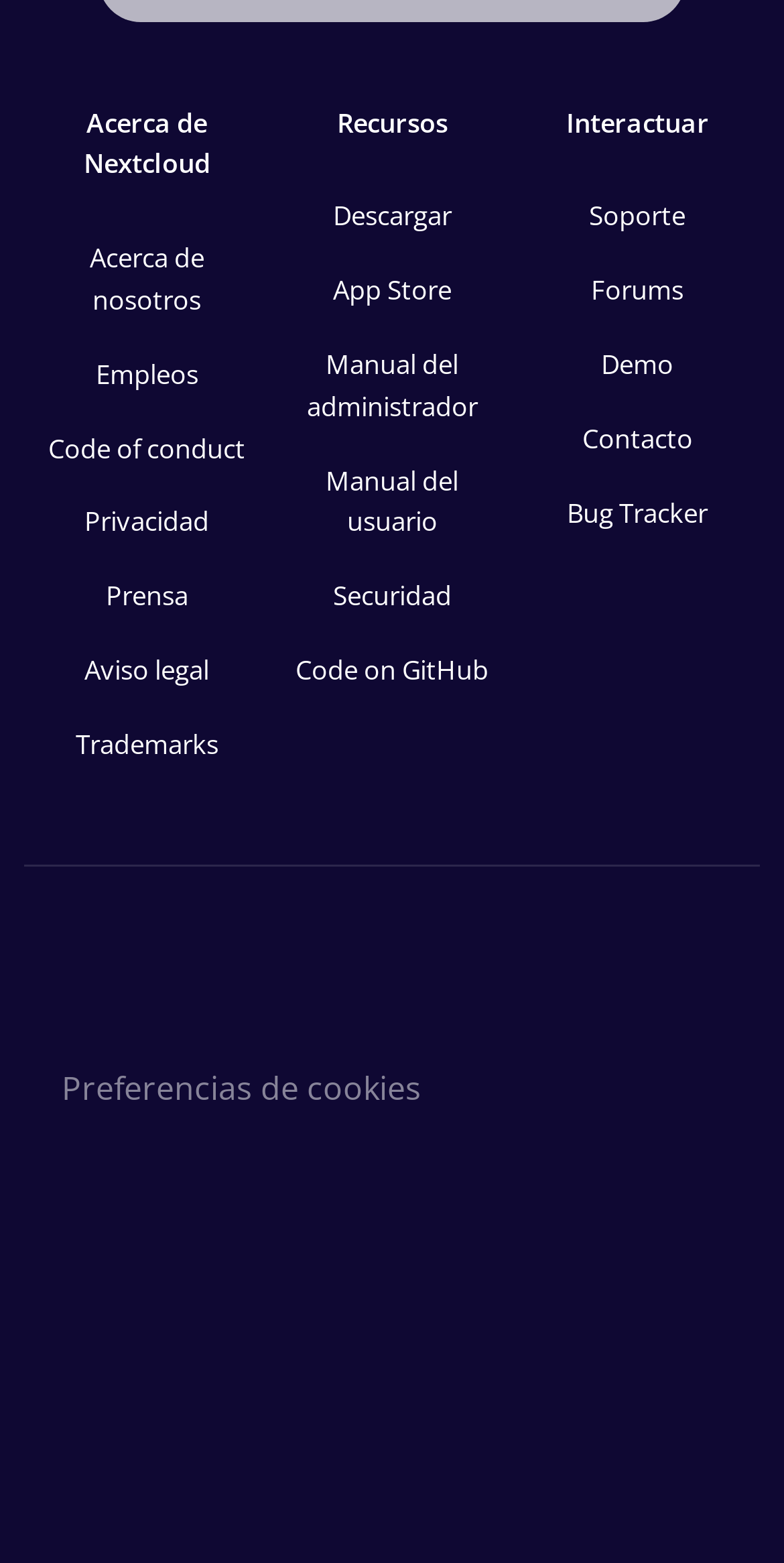Respond with a single word or phrase:
How many links are there in the 'Resources' section?

6